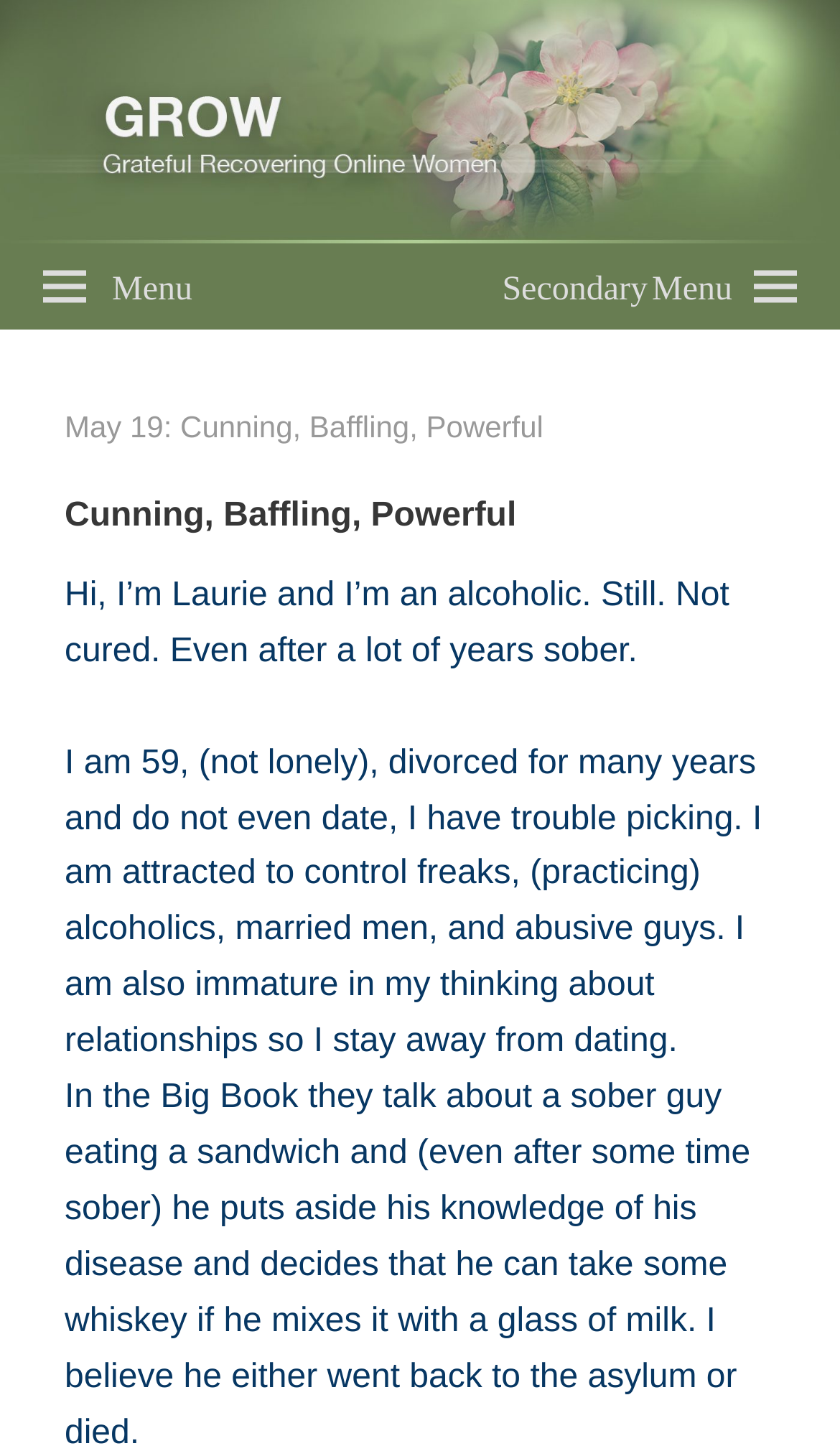Provide a thorough and detailed response to the question by examining the image: 
What is the author's struggle in relationships?

The author mentions that they have trouble picking partners and are attracted to control freaks, practicing alcoholics, married men, and abusive guys, indicating a pattern of unhealthy relationships.